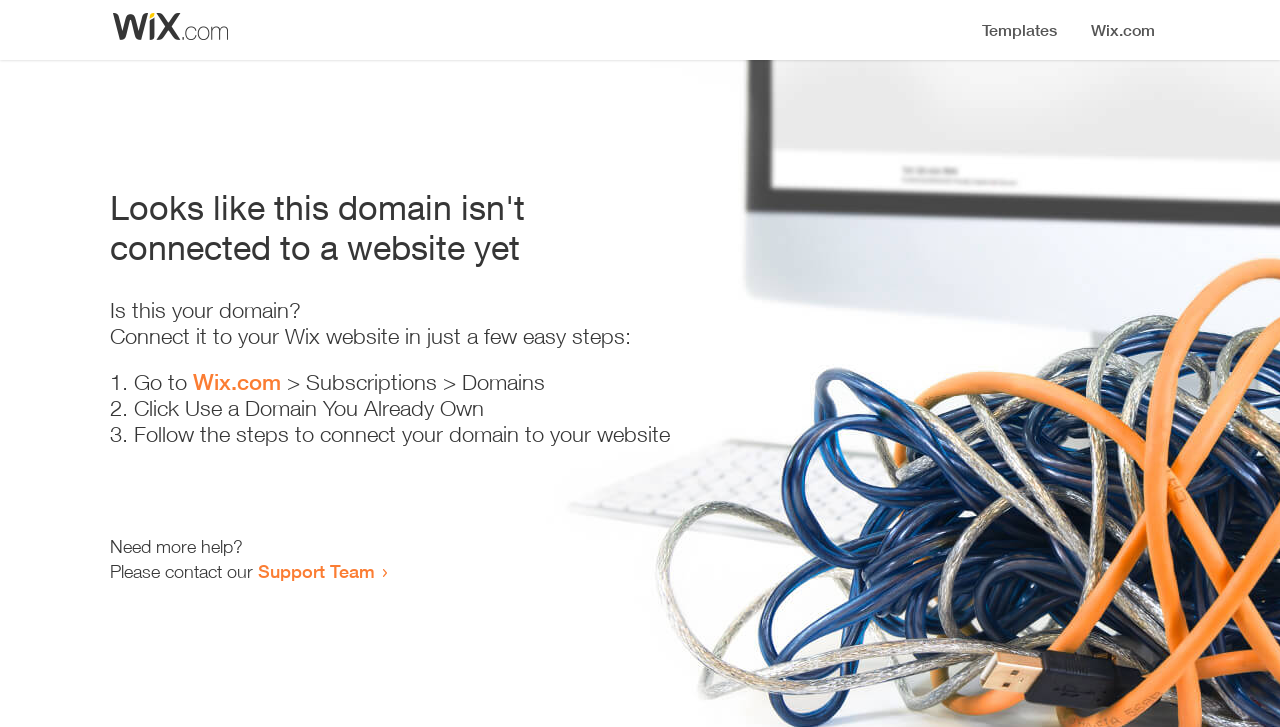What is the location of the 'Wix.com' link? Observe the screenshot and provide a one-word or short phrase answer.

Below the heading